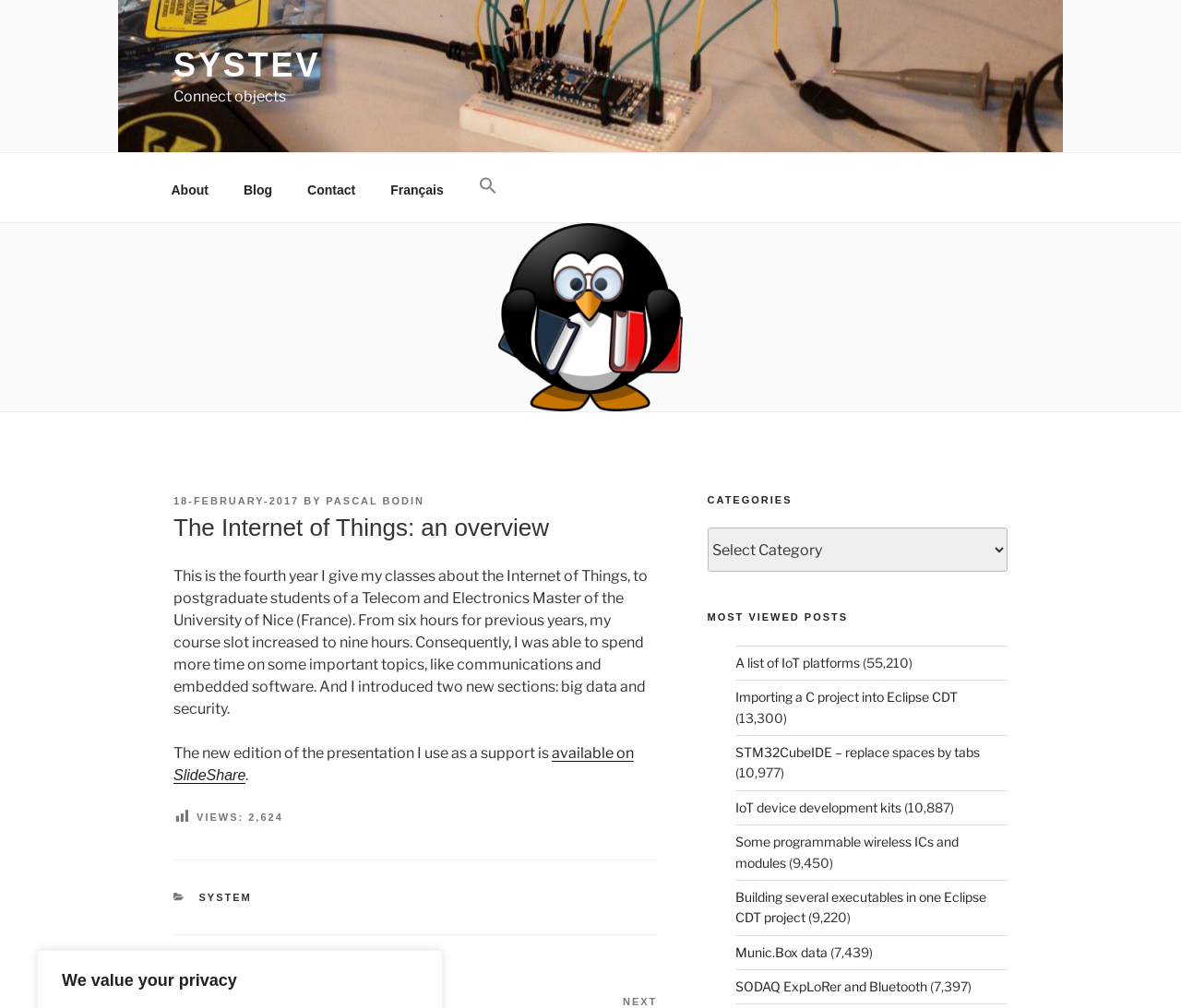From the webpage screenshot, predict the bounding box coordinates (top-left x, top-left y, bottom-right x, bottom-right y) for the UI element described here: SODAQ ExpLoRer and Bluetooth

[0.622, 0.971, 0.785, 0.986]